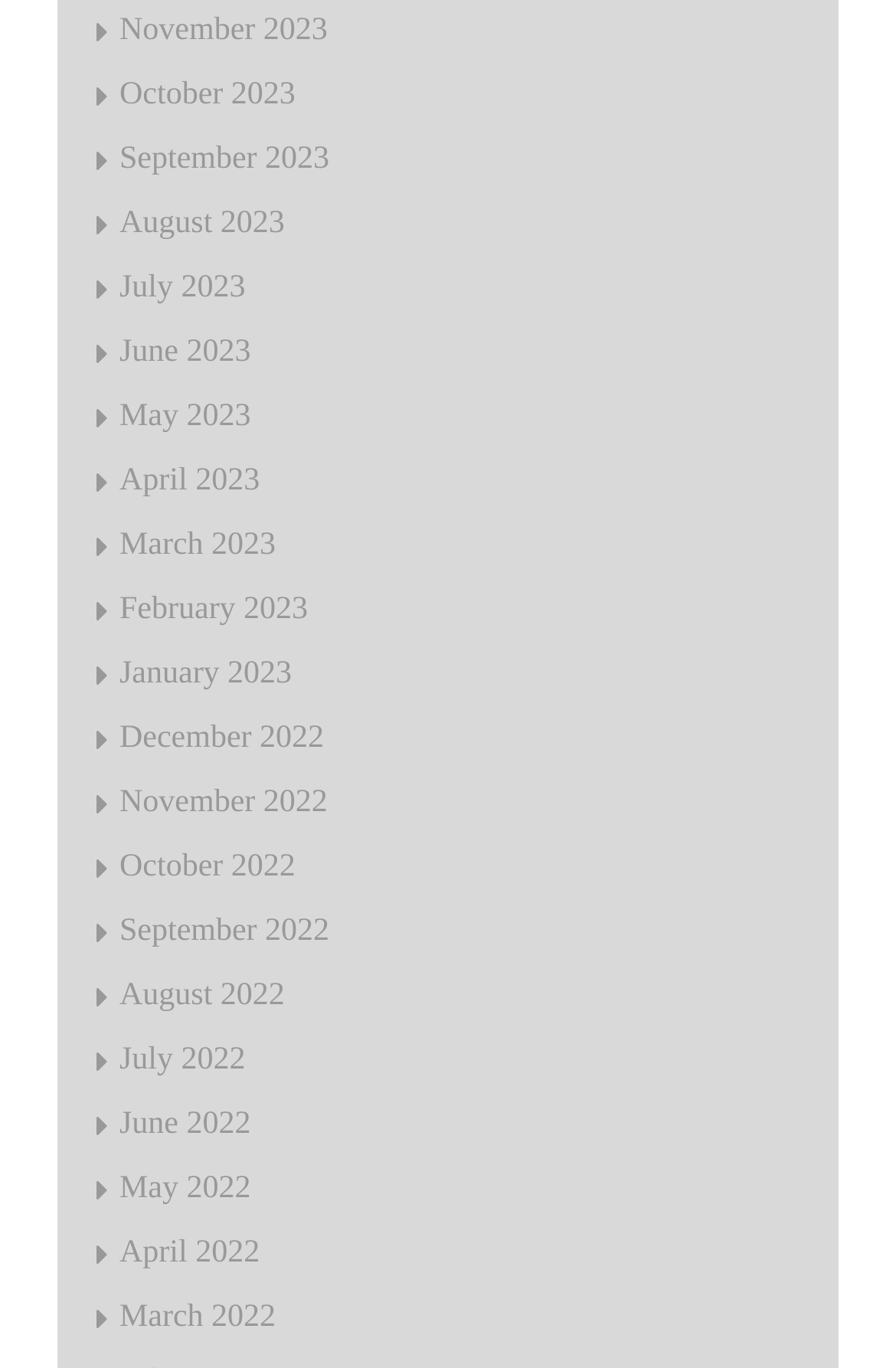Please determine the bounding box coordinates of the area that needs to be clicked to complete this task: 'access January 2023'. The coordinates must be four float numbers between 0 and 1, formatted as [left, top, right, bottom].

[0.133, 0.481, 0.326, 0.506]